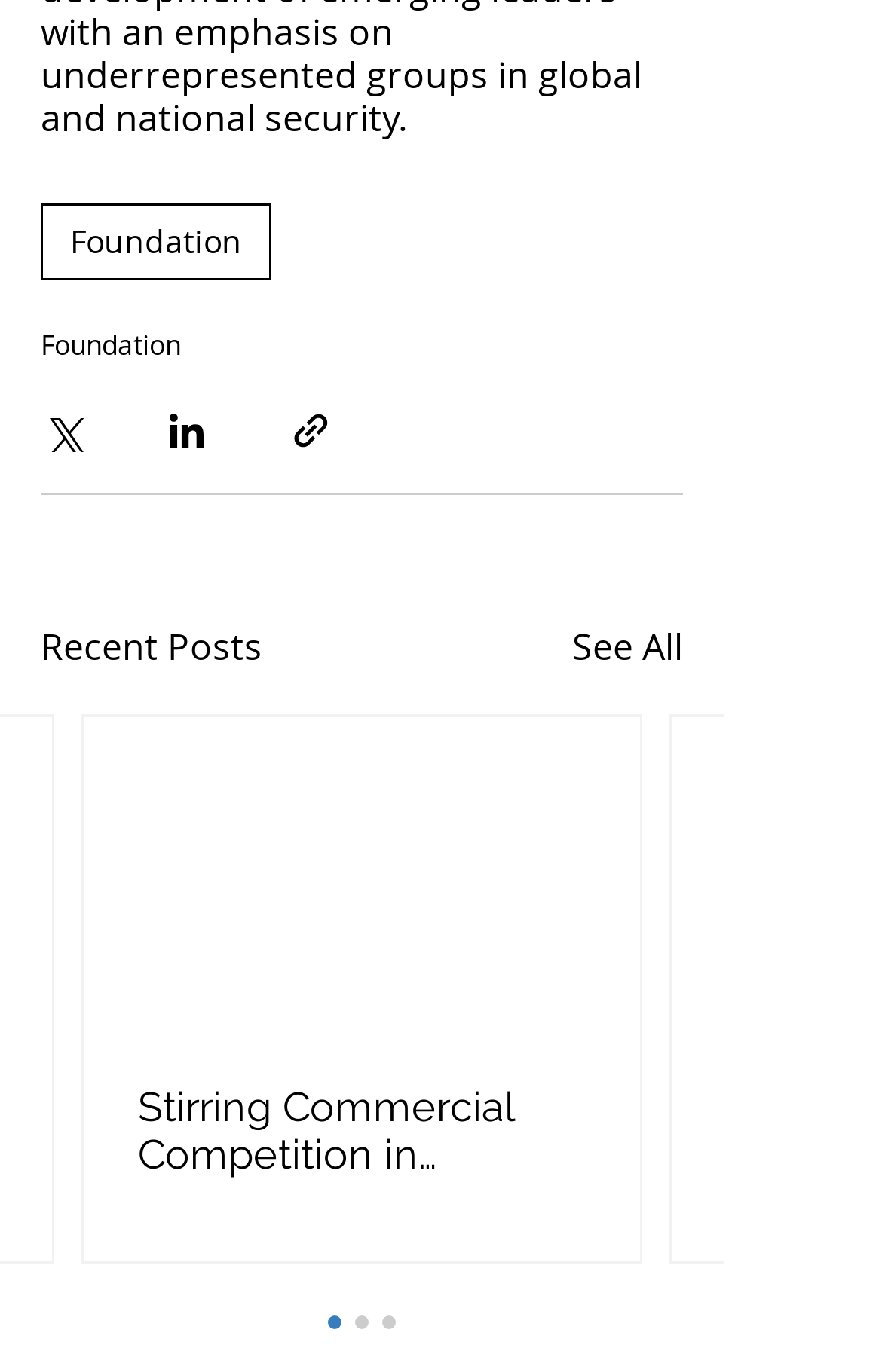Identify the bounding box coordinates of the part that should be clicked to carry out this instruction: "Click on the 'See All' link".

[0.649, 0.451, 0.774, 0.491]